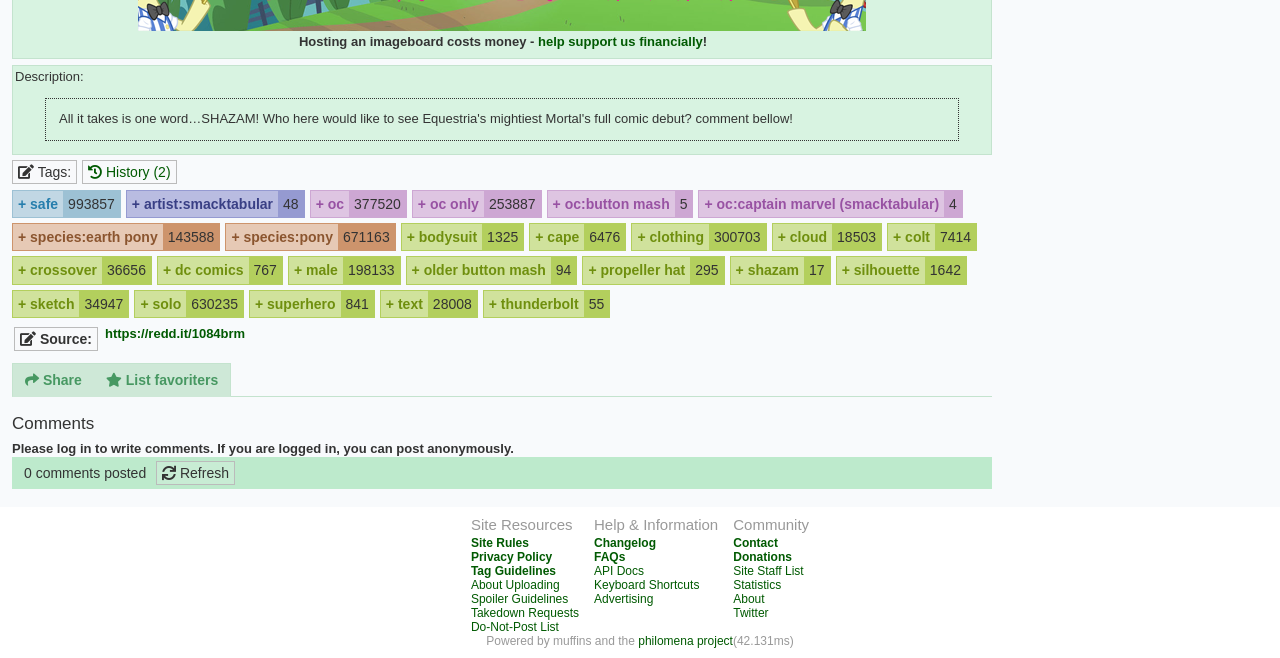What is the purpose of the link 'help support us financially'?
Respond to the question with a well-detailed and thorough answer.

The link 'help support us financially' is located near the text 'Hosting an imageboard costs money -', which suggests that the purpose of this link is to allow users to donate money to support the imageboard.